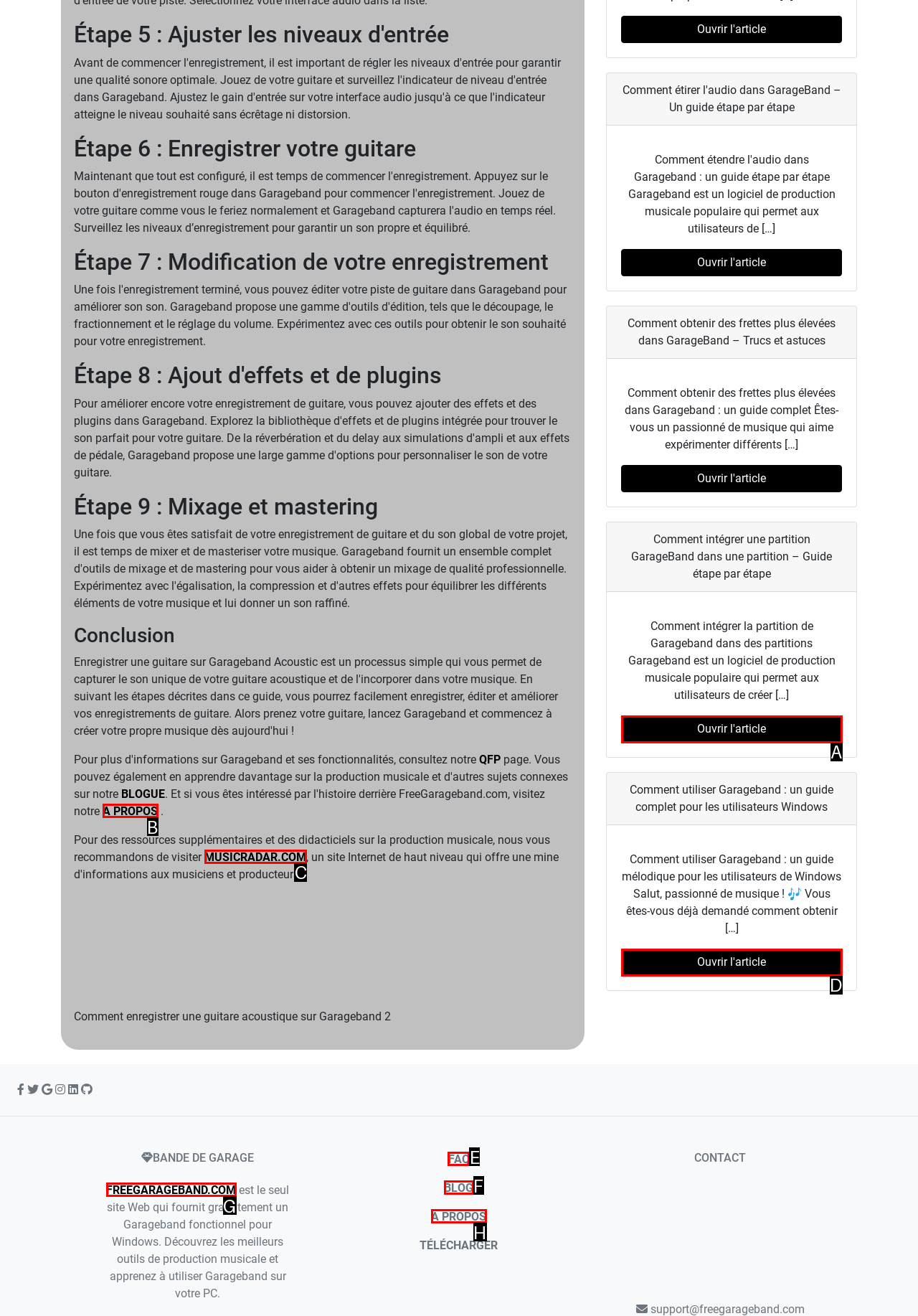Pick the HTML element that should be clicked to execute the task: Get more resources on music production
Respond with the letter corresponding to the correct choice.

C